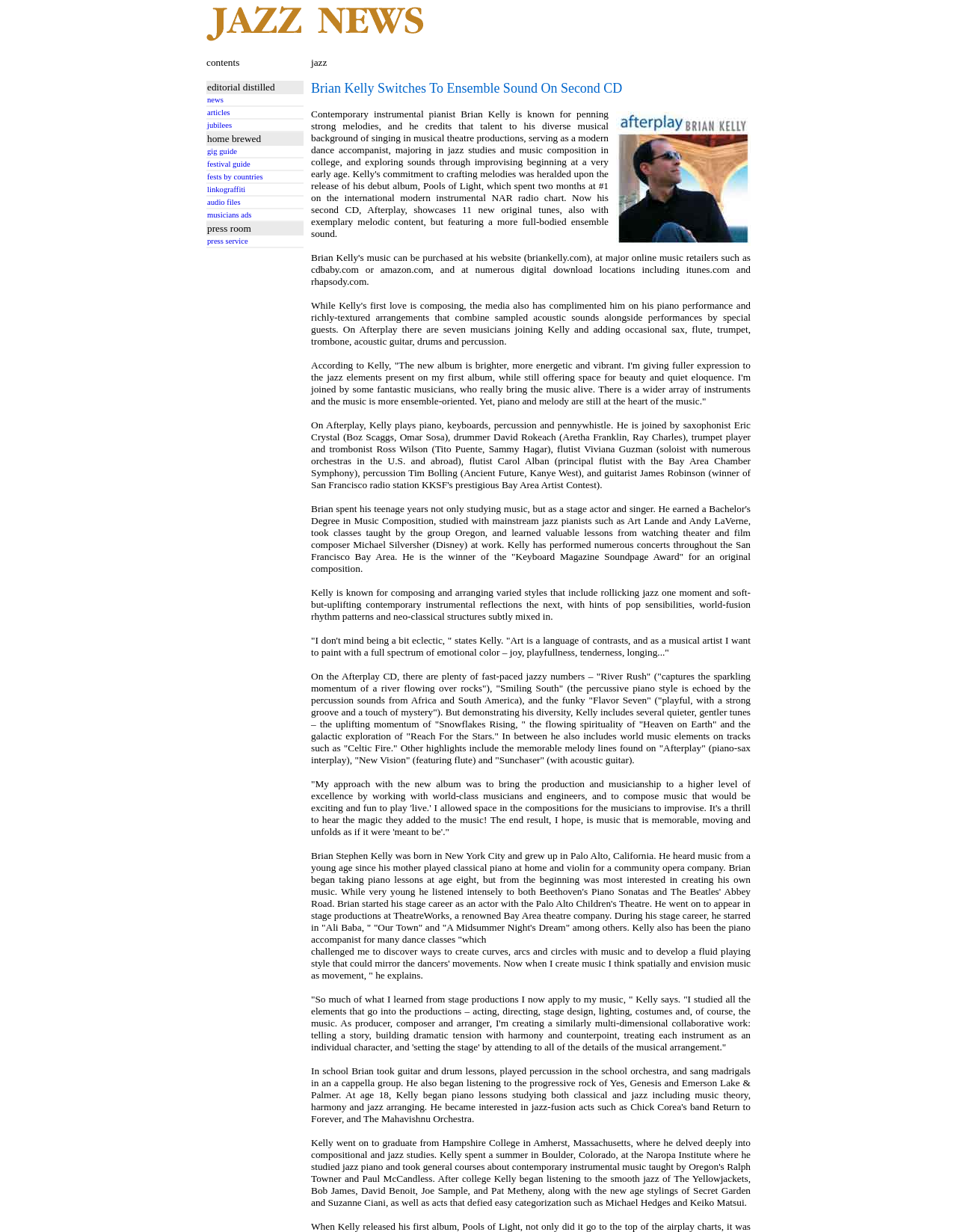Provide the bounding box coordinates of the HTML element described by the text: "linkograffiti".

[0.216, 0.15, 0.316, 0.157]